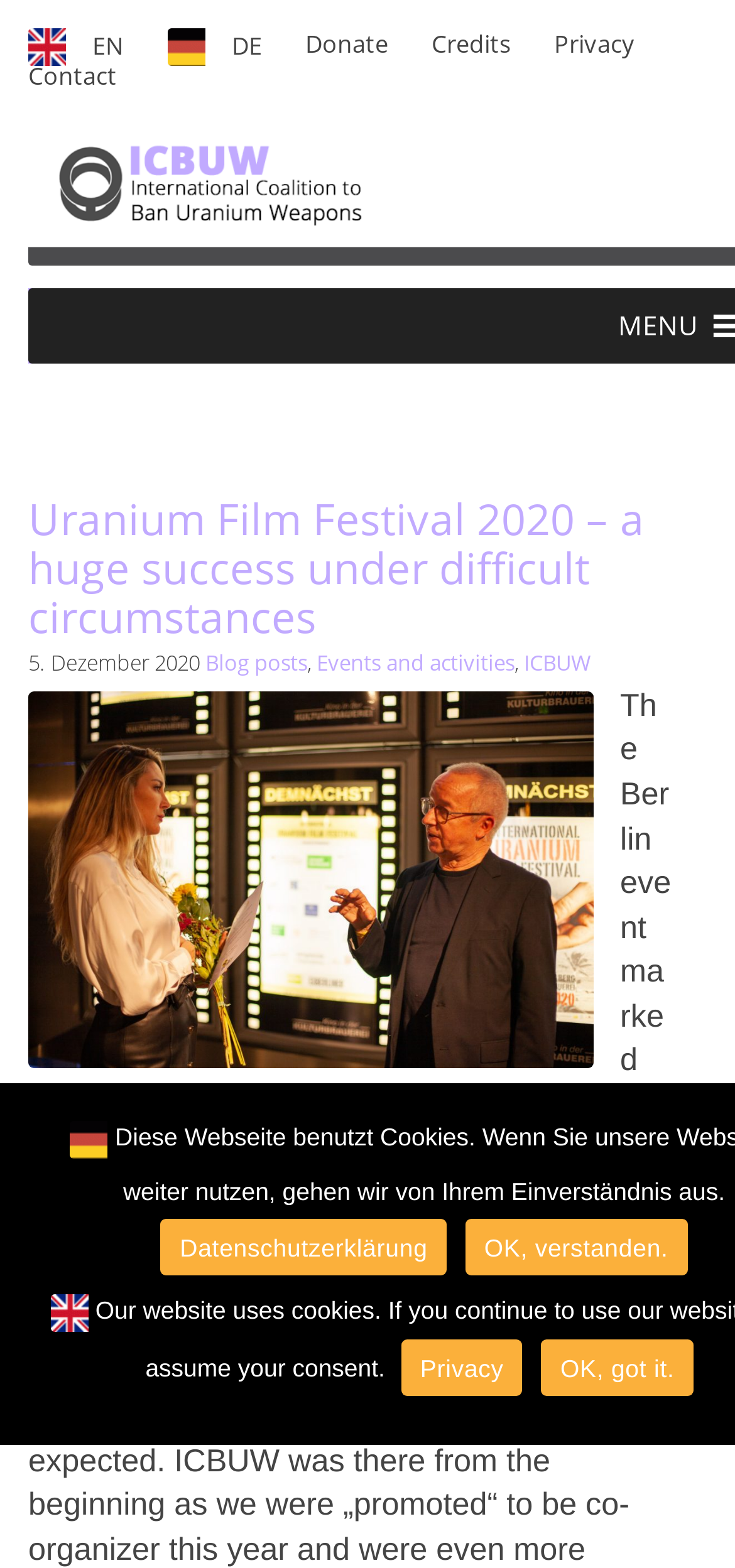Identify the coordinates of the bounding box for the element that must be clicked to accomplish the instruction: "Contact us".

[0.038, 0.038, 0.159, 0.059]